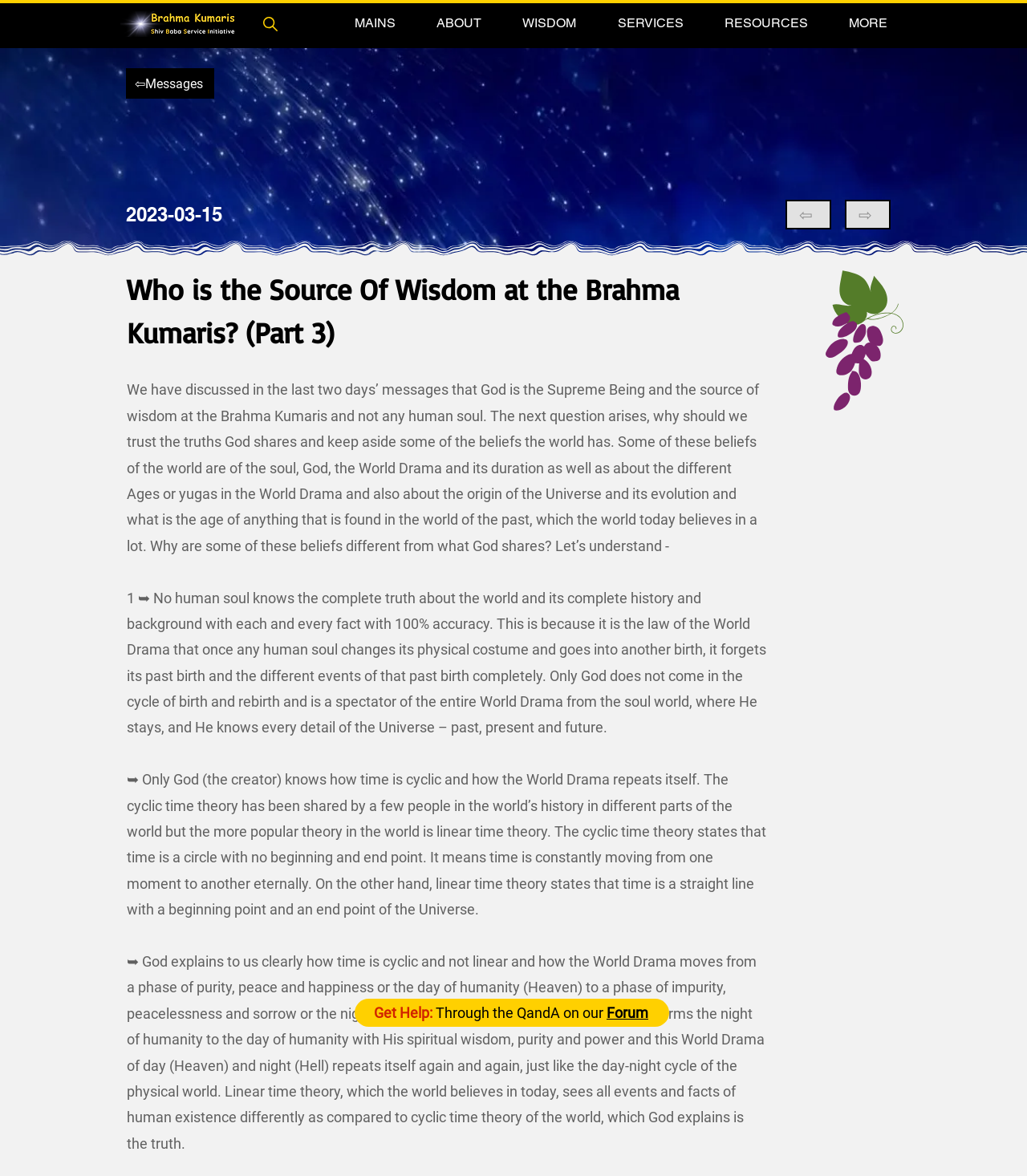Respond to the question with just a single word or phrase: 
What is the purpose of the 'Get Help' section?

To provide QandA through the Forum